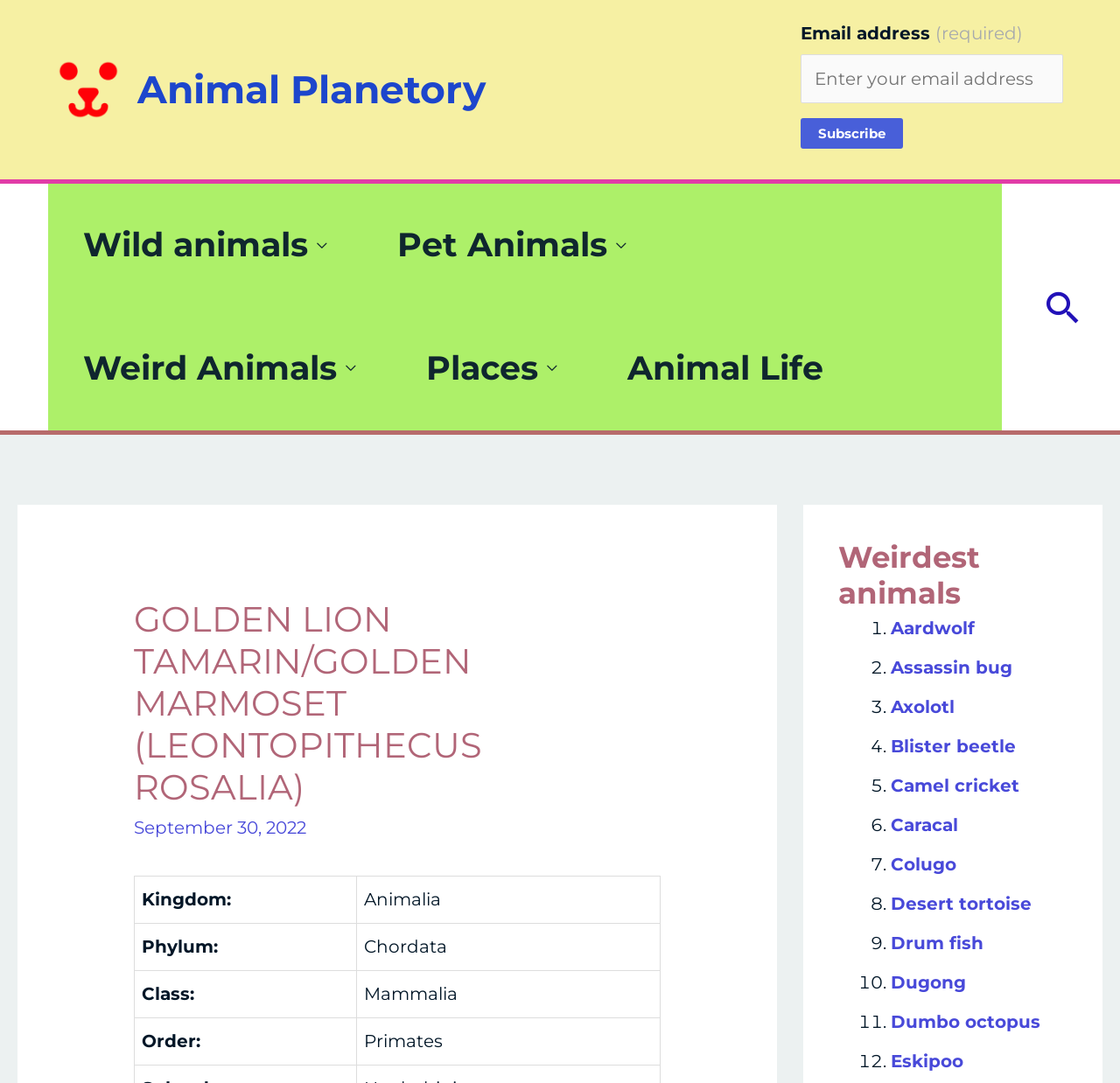Please study the image and answer the question comprehensively:
How many weird animals are listed?

The webpage lists 12 weird animals, which are 'Aardwolf', 'Assassin bug', 'Axolotl', 'Blister beetle', 'Camel cricket', 'Caracal', 'Colugo', 'Desert tortoise', 'Drum fish', 'Dugong', 'Dumbo octopus', and 'Eskipoo'.